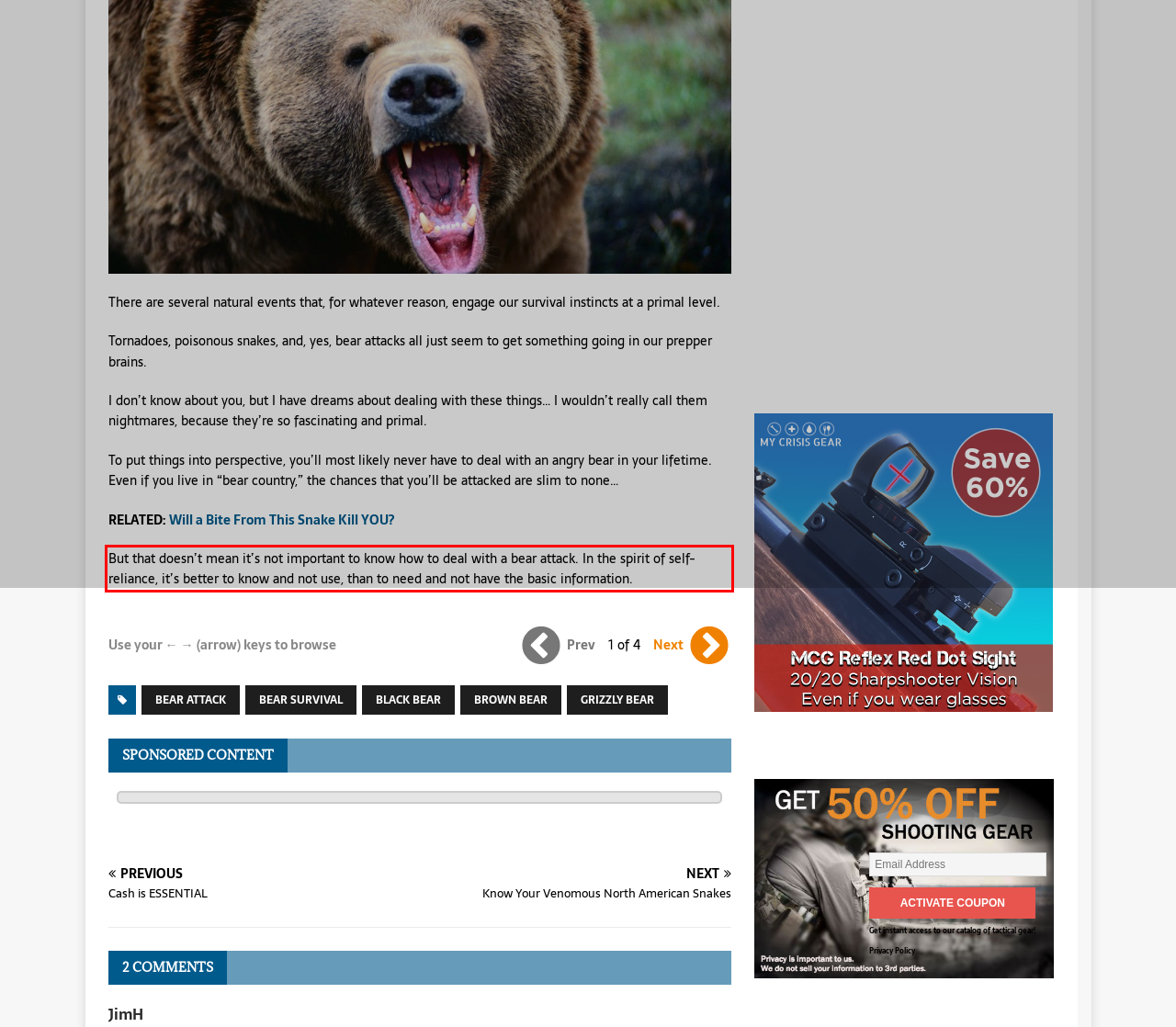Identify and extract the text within the red rectangle in the screenshot of the webpage.

But that doesn’t mean it’s not important to know how to deal with a bear attack. In the spirit of self-reliance, it’s better to know and not use, than to need and not have the basic information.